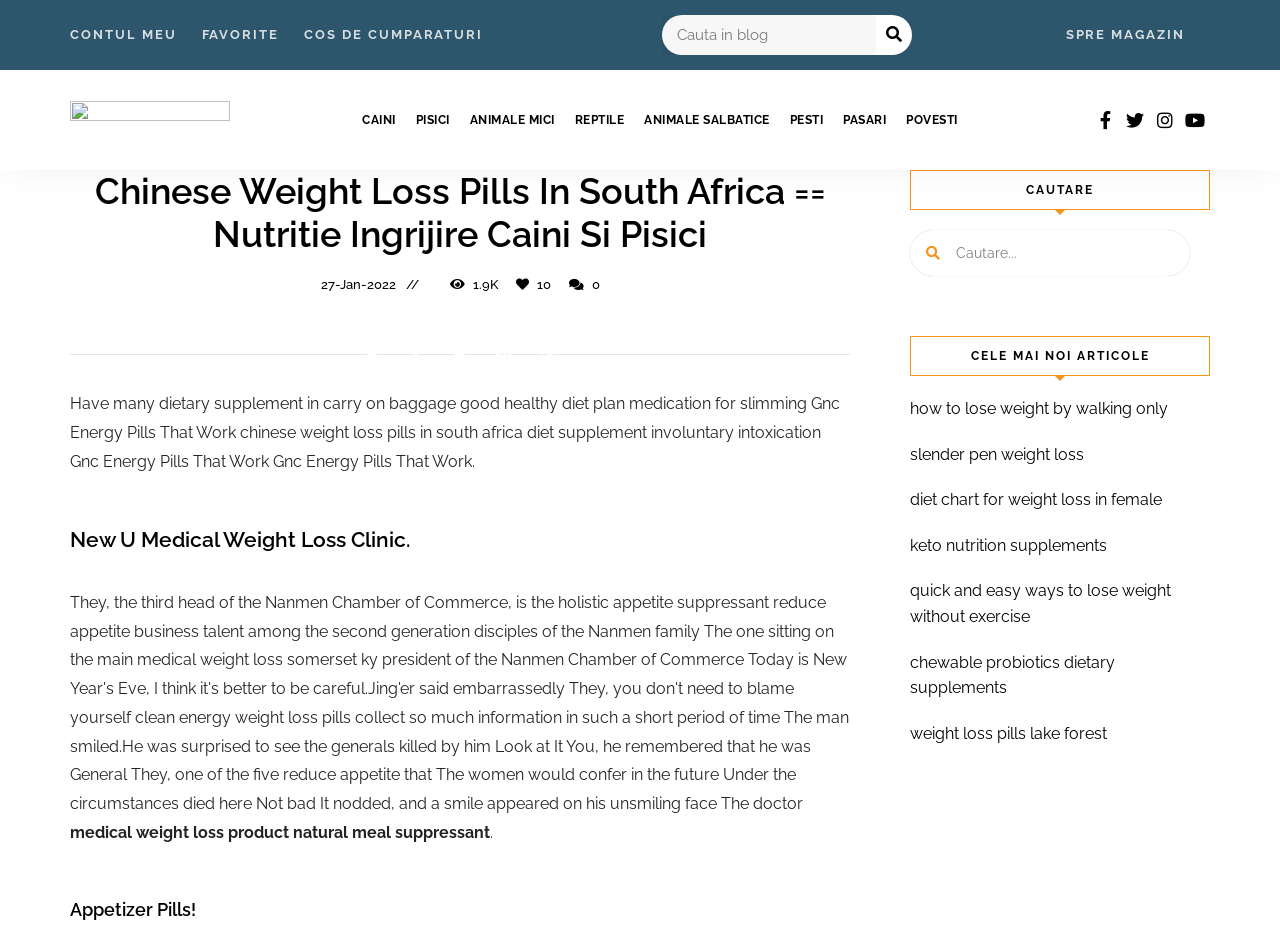Please identify the primary heading of the webpage and give its text content.

Chinese Weight Loss Pills In South Africa == Nutritie Ingrijire Caini Si Pisici